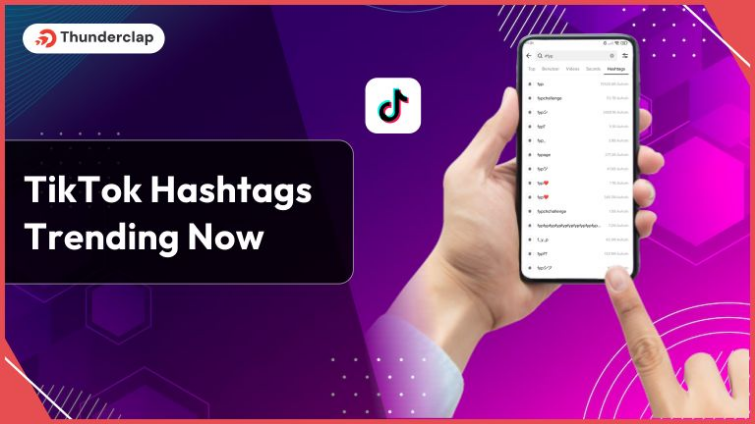Provide a brief response using a word or short phrase to this question:
What is the purpose of using trending hashtags on TikTok?

Increase visibility and engagement